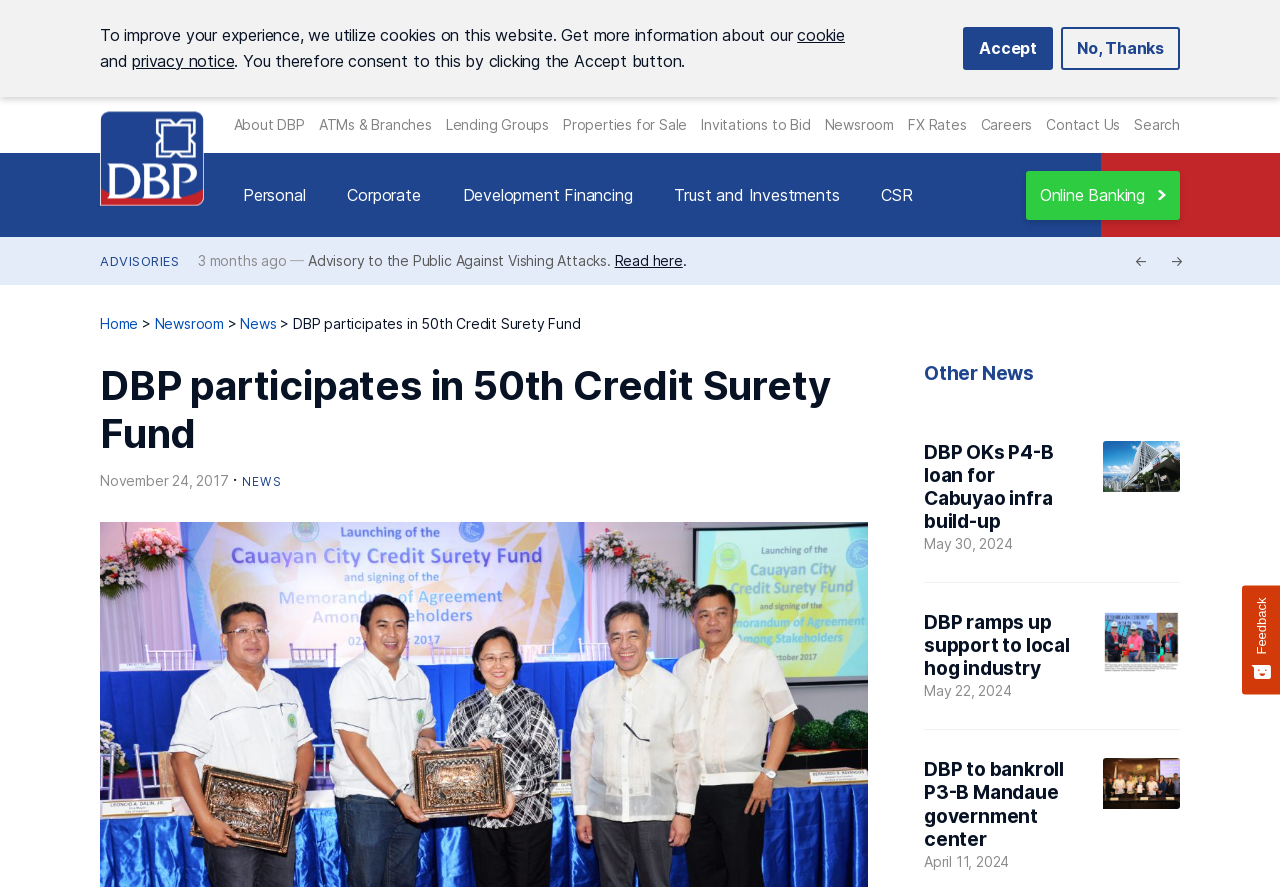Find the bounding box coordinates for the area that must be clicked to perform this action: "Read advisory to the public against vishing attacks".

[0.48, 0.284, 0.533, 0.303]